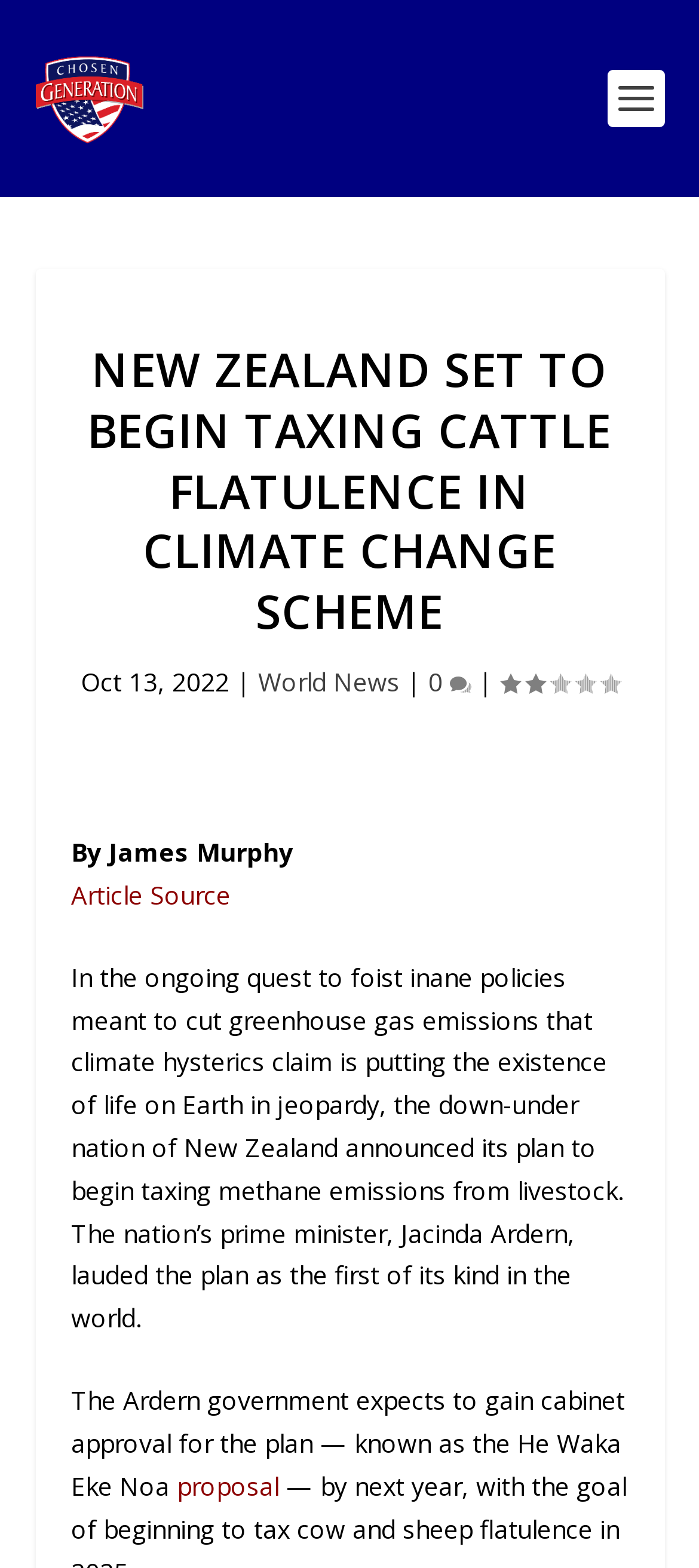Who is the author of the article?
Using the information from the image, answer the question thoroughly.

I found the author of the article by looking at the static text element with the bounding box coordinates [0.101, 0.532, 0.419, 0.554], which contains the text 'By James Murphy'.